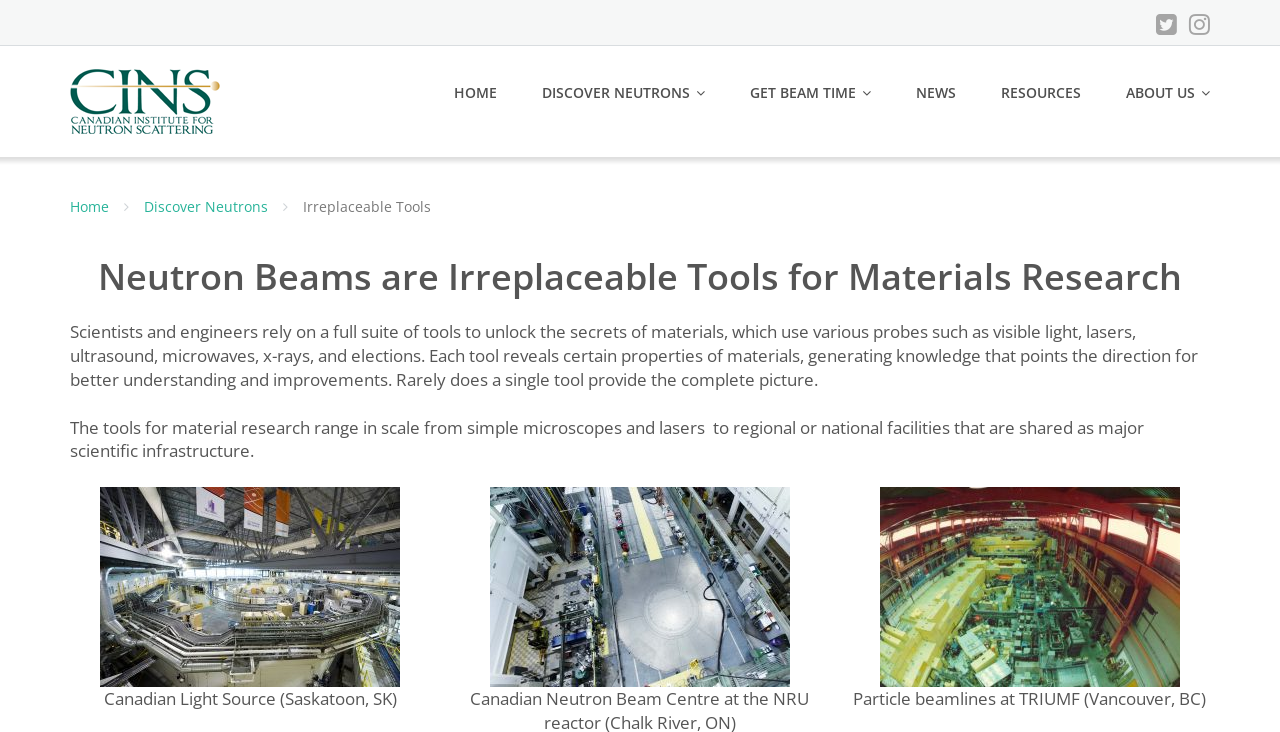Pinpoint the bounding box coordinates for the area that should be clicked to perform the following instruction: "Click the HOME link".

[0.355, 0.098, 0.388, 0.155]